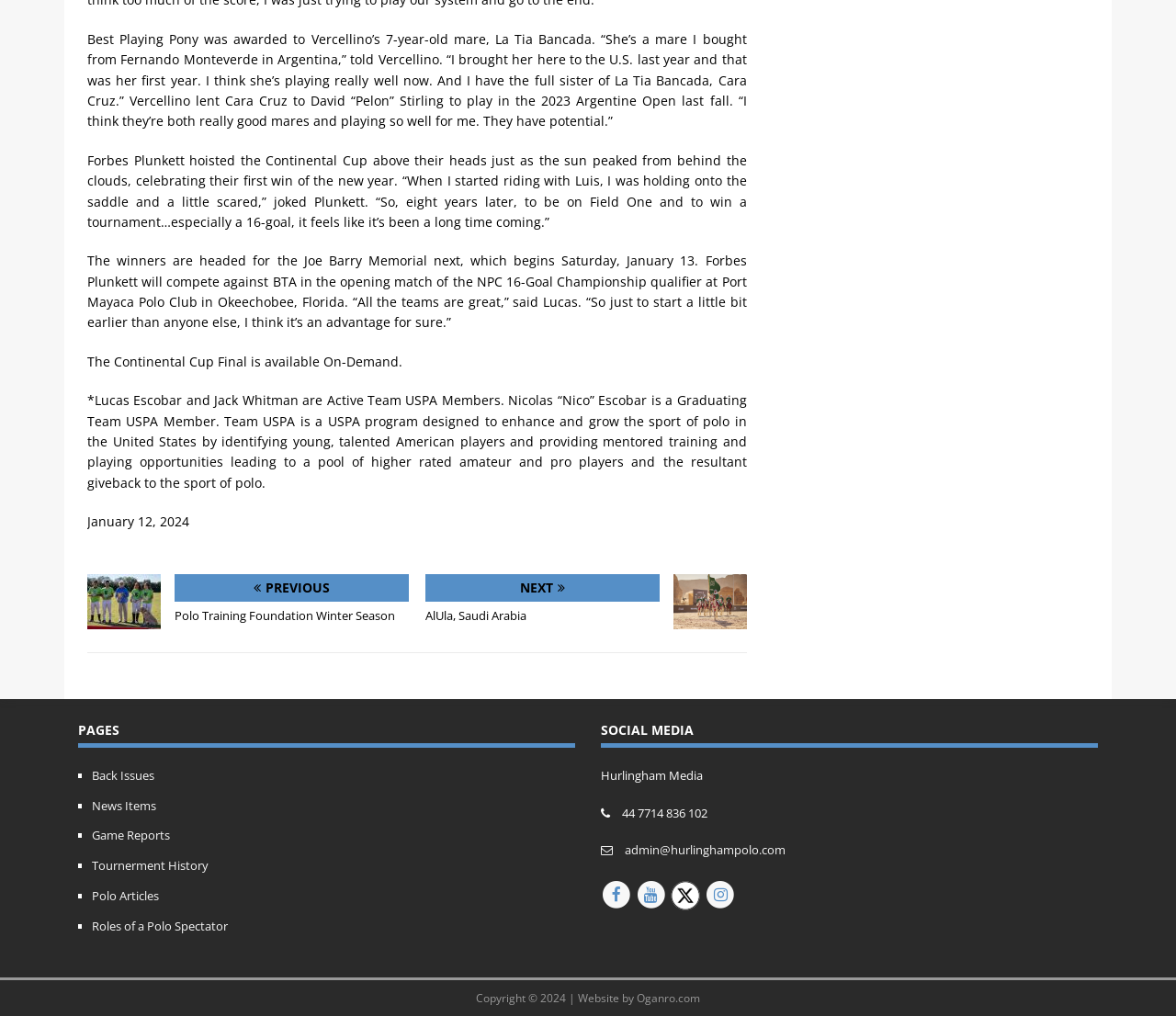Could you highlight the region that needs to be clicked to execute the instruction: "Click the 'News Items' link"?

[0.078, 0.784, 0.133, 0.801]